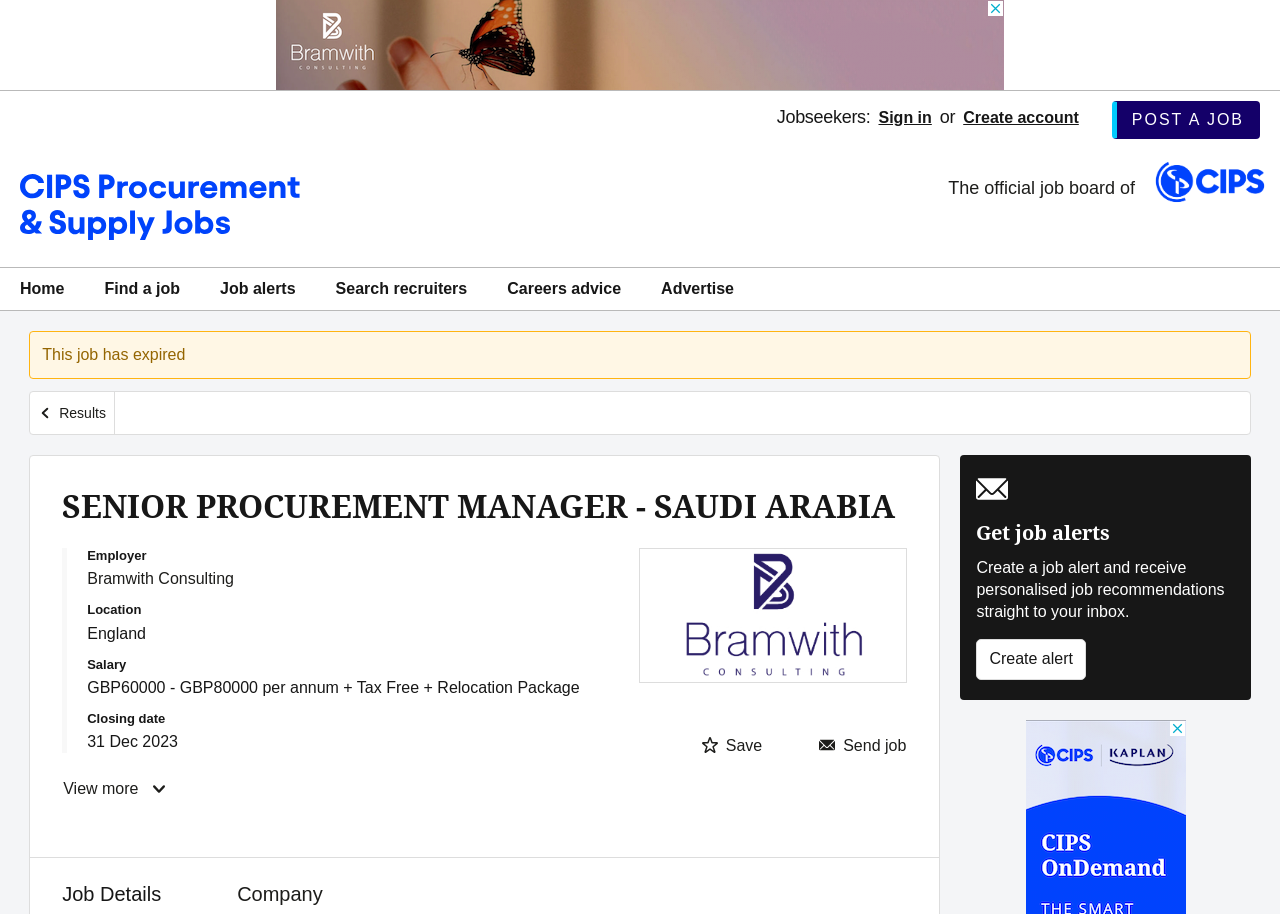What is the salary range of the job posting?
Please look at the screenshot and answer using one word or phrase.

GBP60000 - GBP80000 per annum